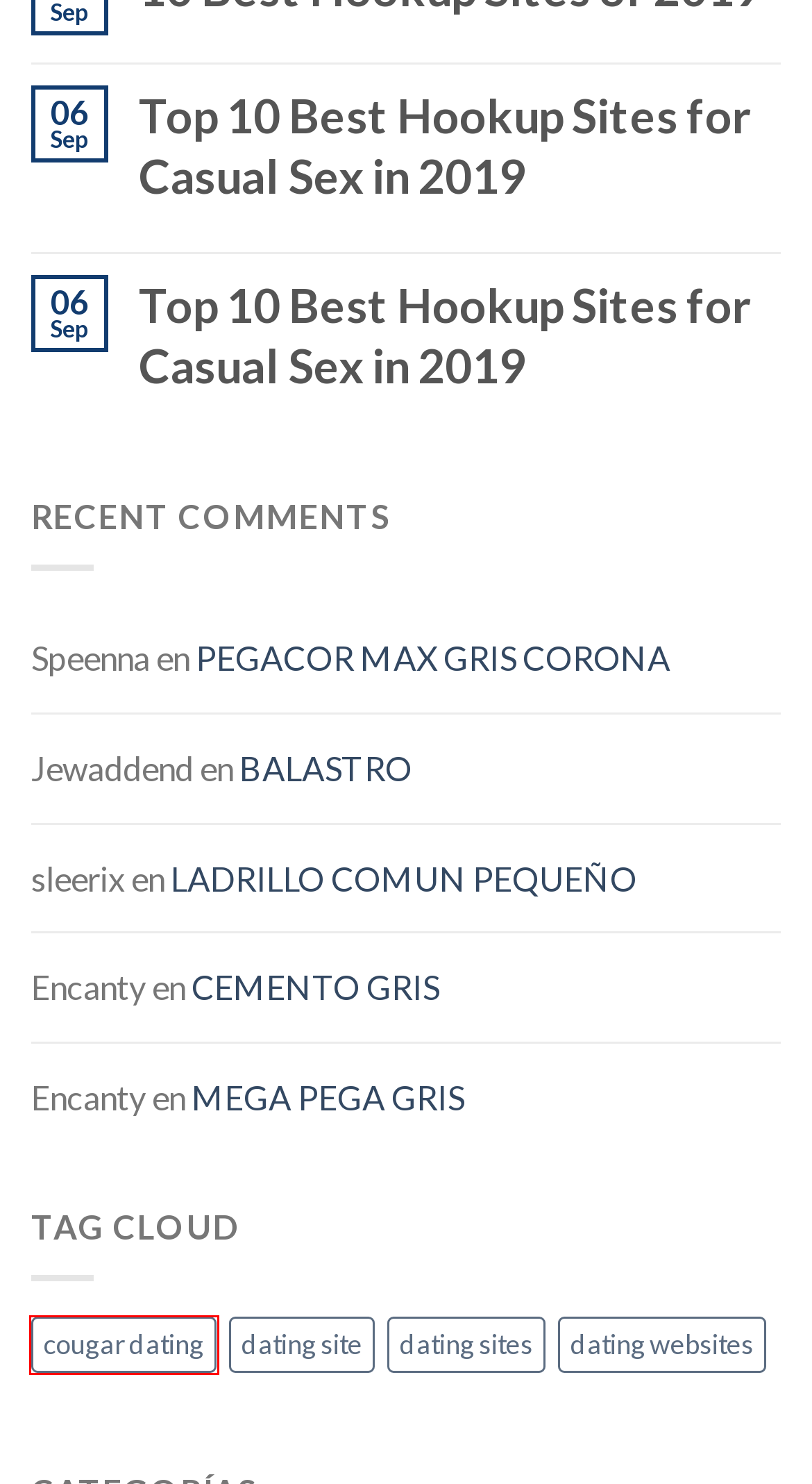Consider the screenshot of a webpage with a red bounding box and select the webpage description that best describes the new page that appears after clicking the element inside the red box. Here are the candidates:
A. Become Familiar with the Trustworthy Reviews of Essay Services
B. dating site – RH Ferretería
C. MEGA PEGA GRIS – RH Ferretería
D. Ukessays.com Review 2024 💬 What To Expect From This Service?
E. dating sites – RH Ferretería
F. cougar dating – RH Ferretería
G. Paperial Review - Revealing of the Acclaimed Writing Service
H. Speedy Paper Review: Is the Service So Rapid as It States?

F